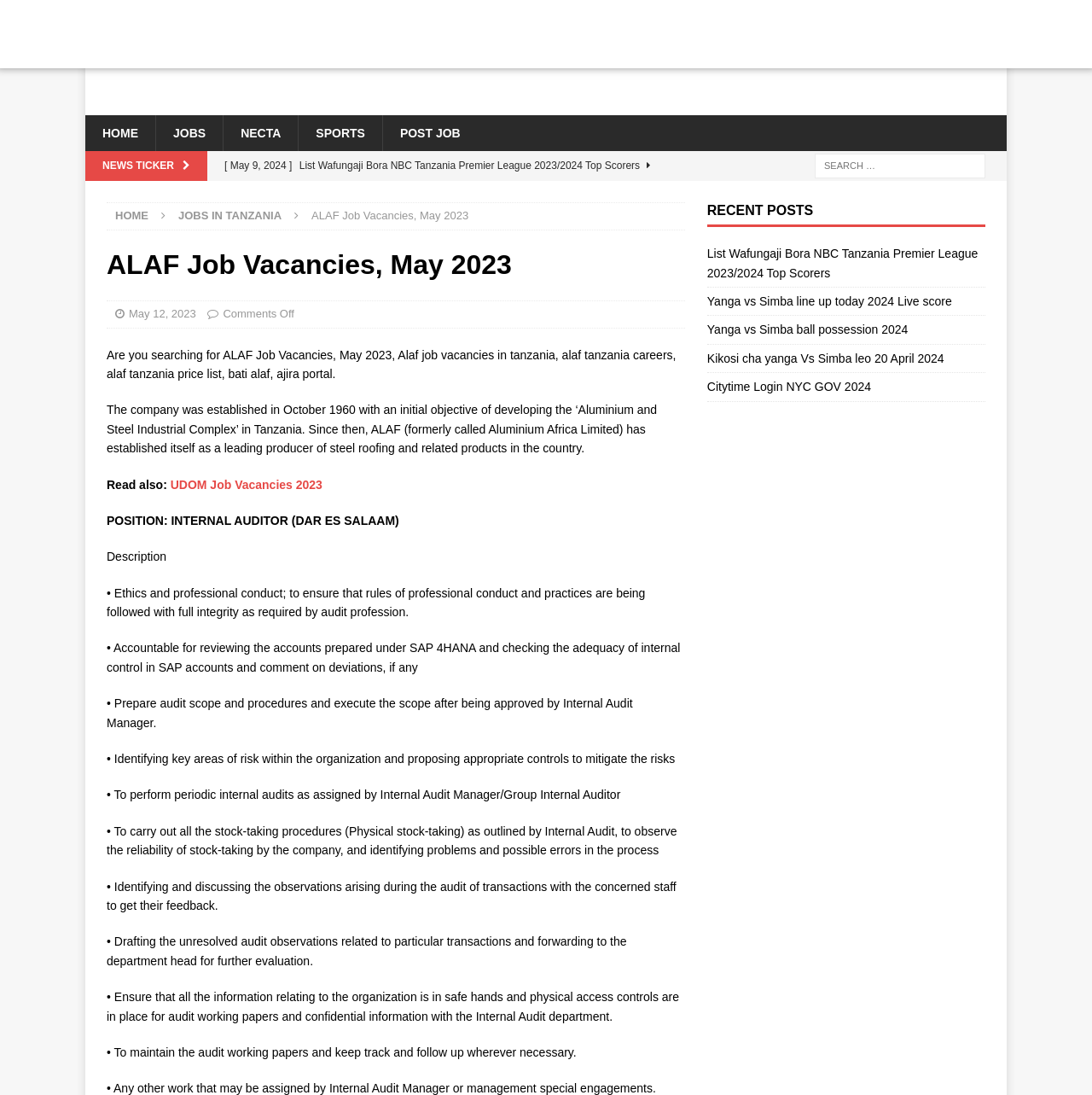Your task is to extract the text of the main heading from the webpage.

ALAF Job Vacancies, May 2023